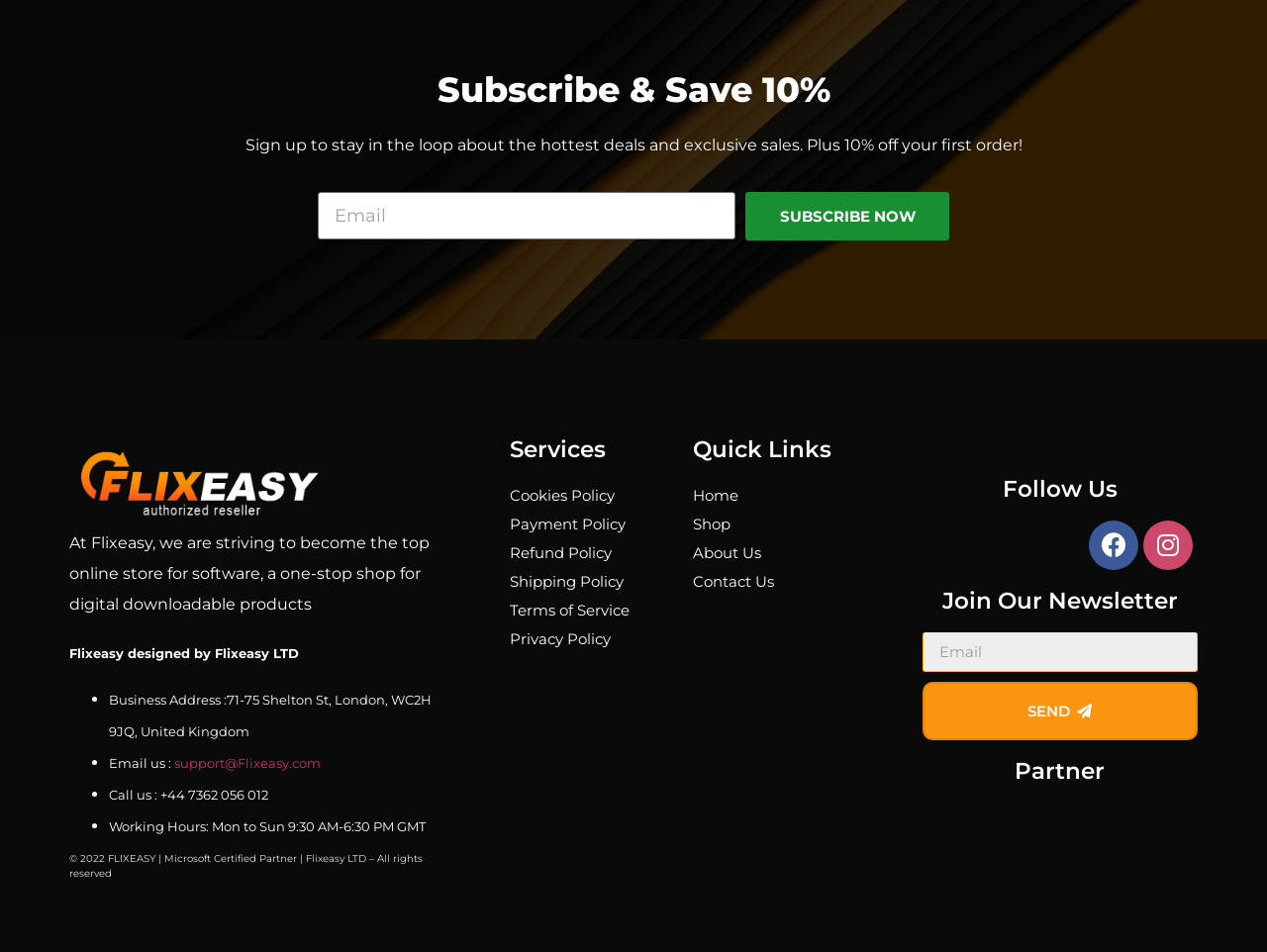Pinpoint the bounding box coordinates of the area that must be clicked to complete this instruction: "Join the newsletter".

[0.728, 0.664, 0.945, 0.706]